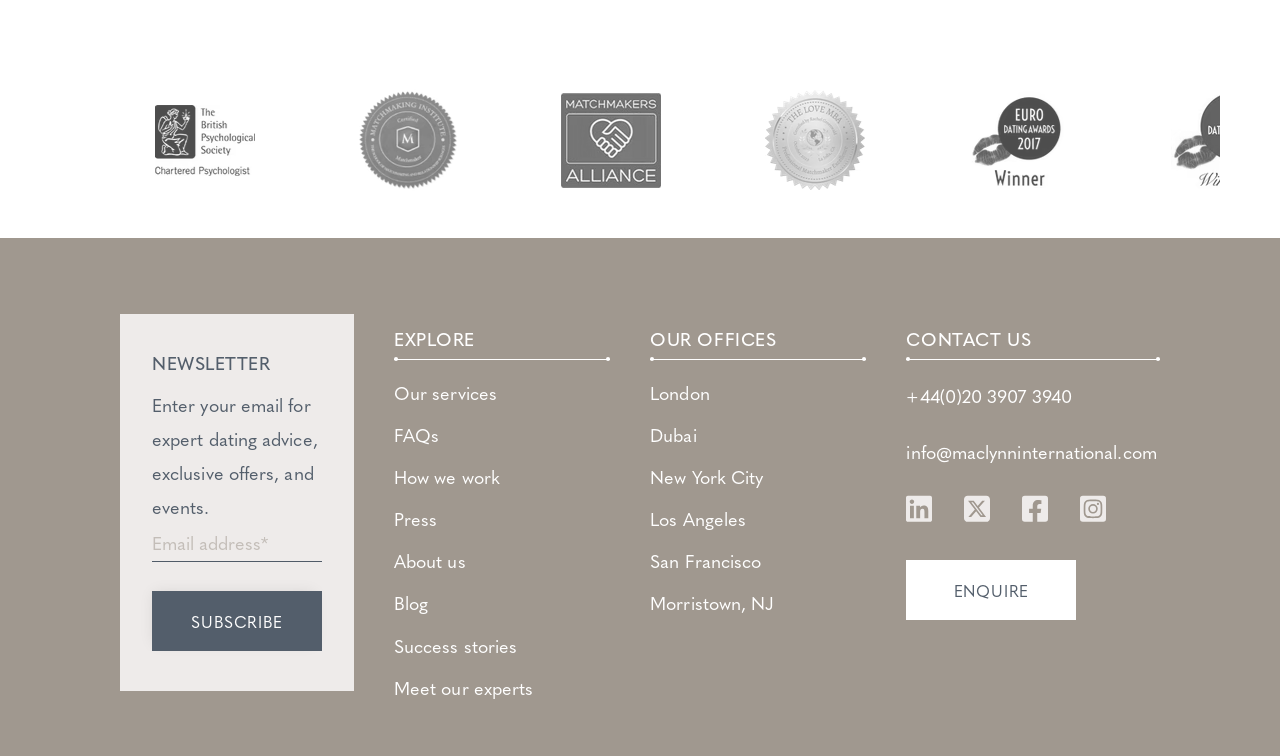Locate the bounding box coordinates of the element I should click to achieve the following instruction: "Click the 'ENQUIRE' button".

[0.708, 0.74, 0.841, 0.821]